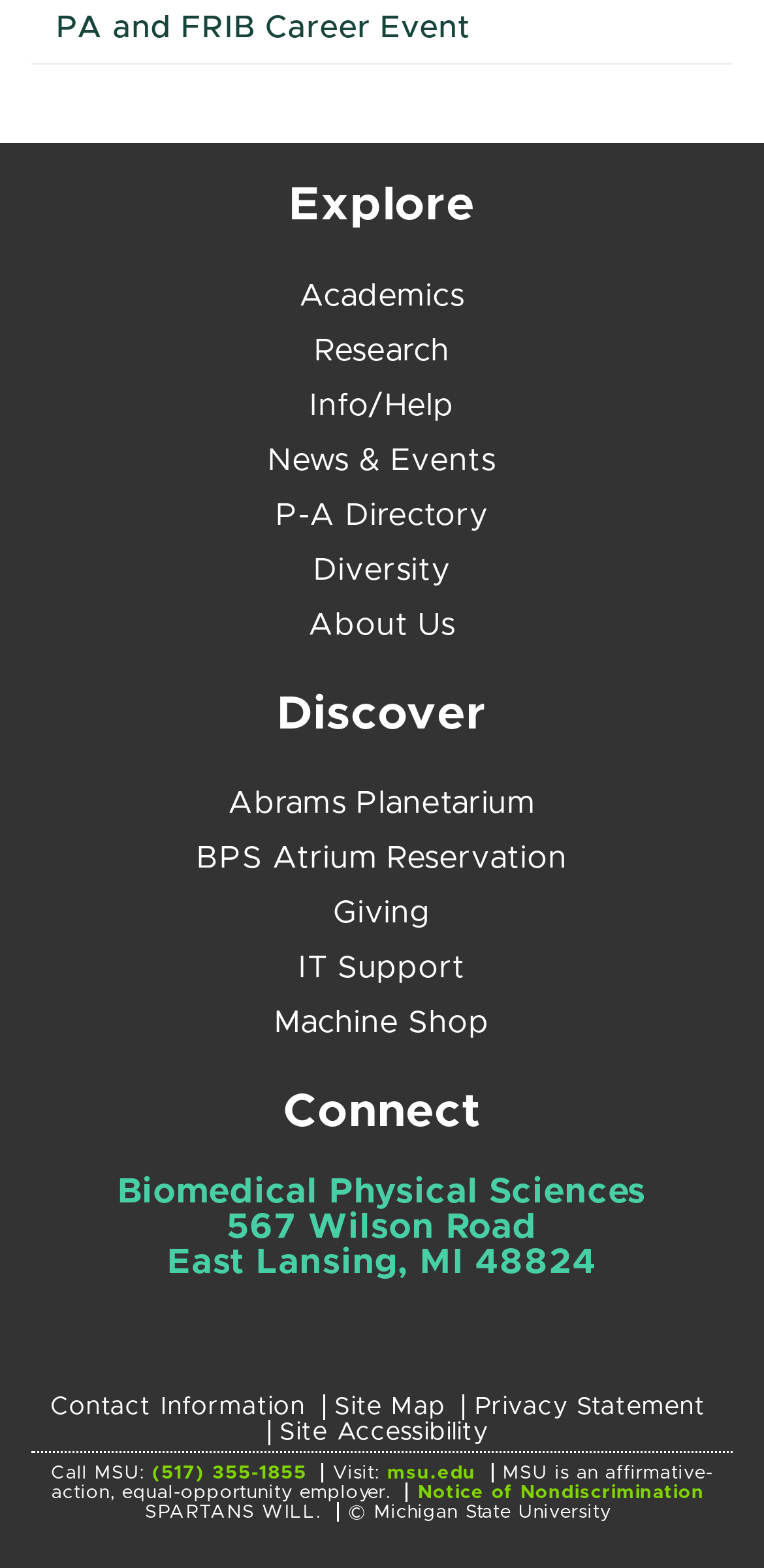Select the bounding box coordinates of the element I need to click to carry out the following instruction: "Click on the tab 'About ESSEC'".

None